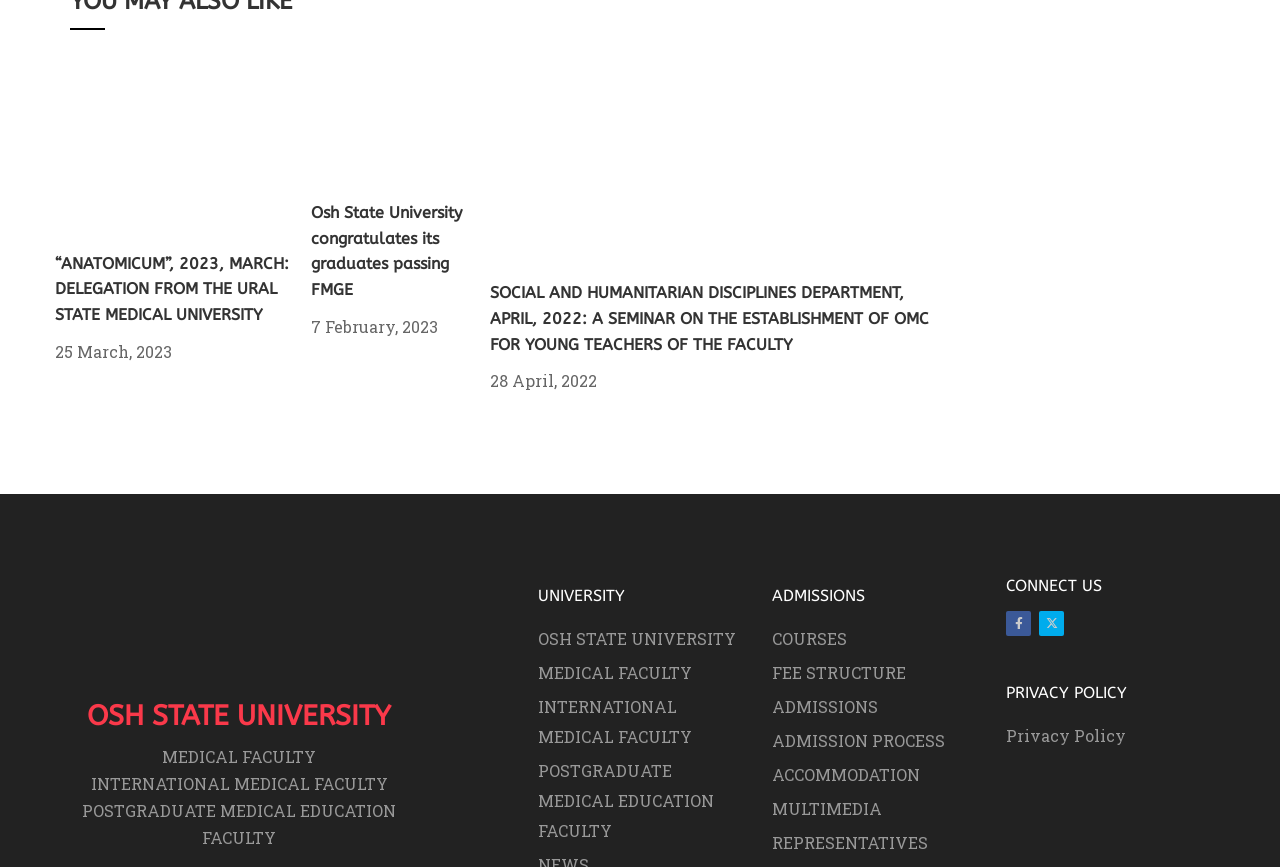What is the date of the seminar on the establishment of OMC for young teachers? Refer to the image and provide a one-word or short phrase answer.

28 April, 2022